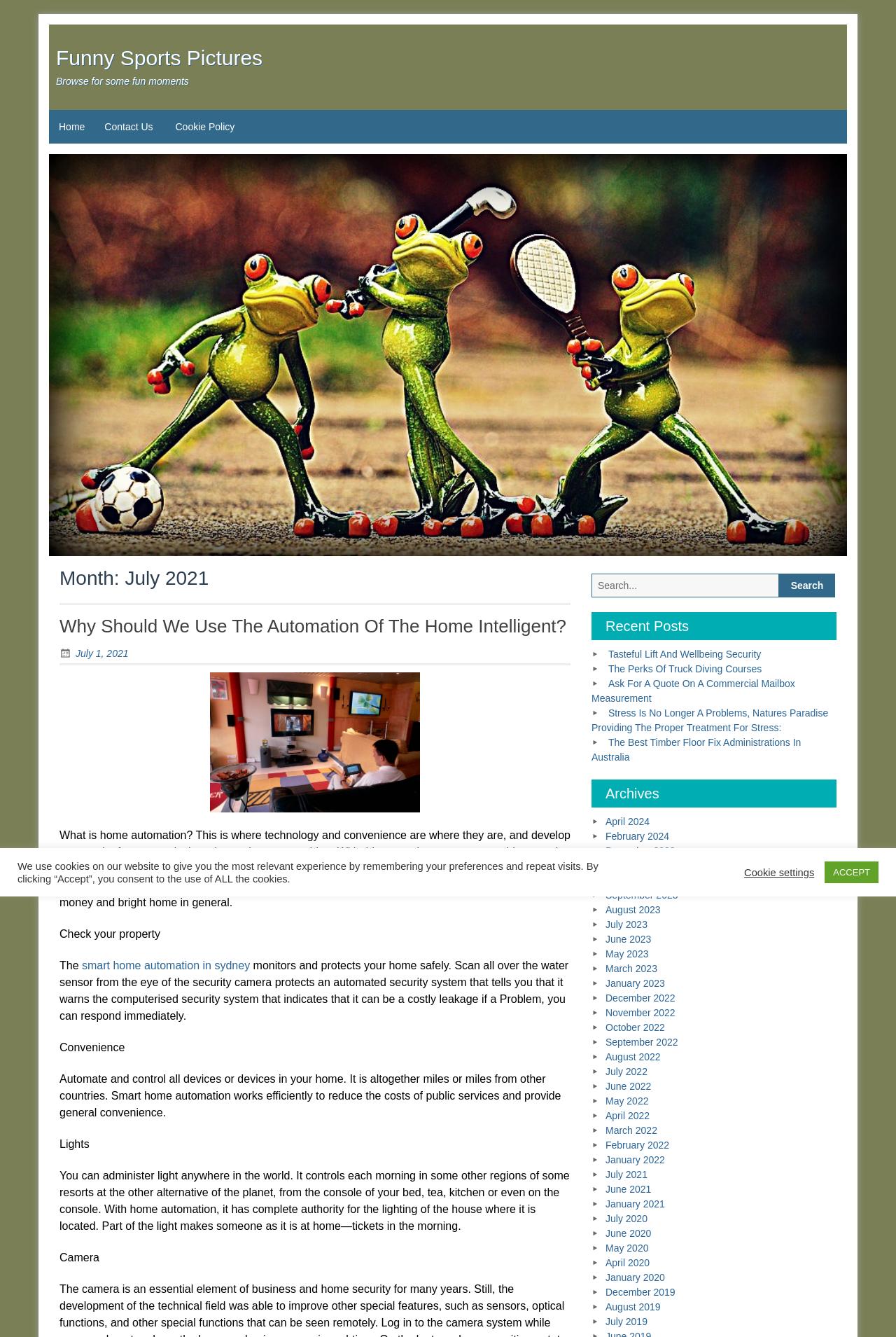Could you locate the bounding box coordinates for the section that should be clicked to accomplish this task: "Read about smart home automation".

[0.066, 0.461, 0.637, 0.477]